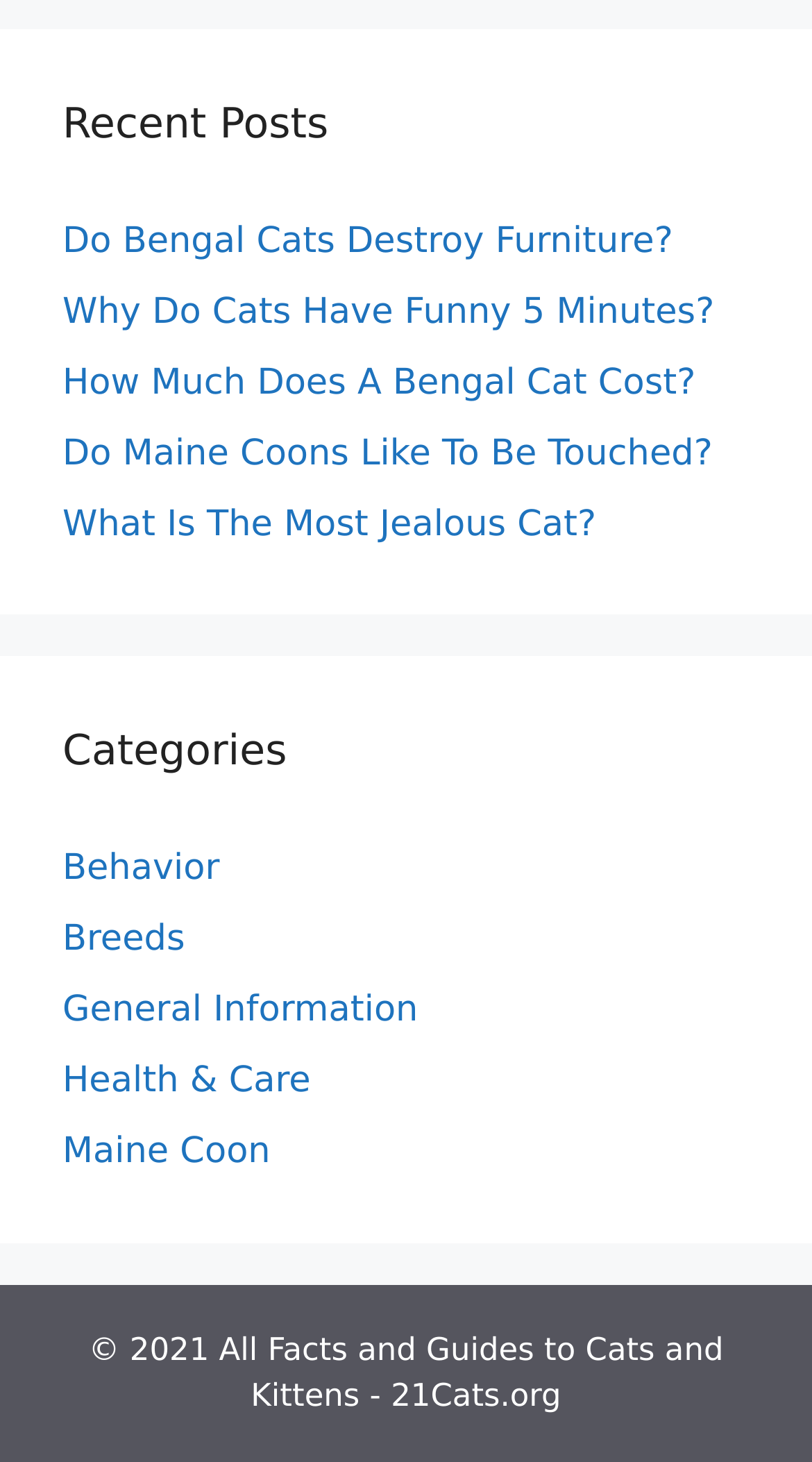Please specify the bounding box coordinates of the area that should be clicked to accomplish the following instruction: "read about Bengal Cats destroying furniture". The coordinates should consist of four float numbers between 0 and 1, i.e., [left, top, right, bottom].

[0.077, 0.15, 0.829, 0.179]